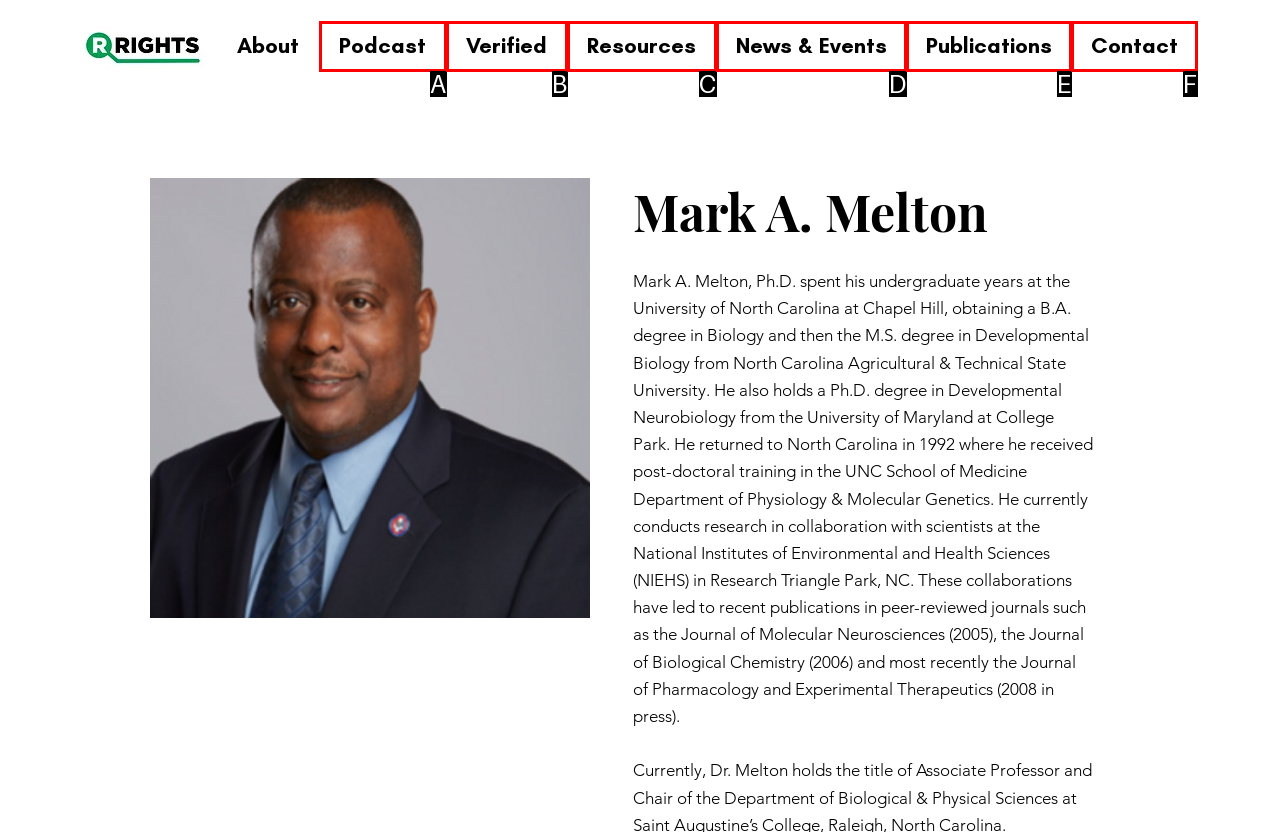Identify which HTML element aligns with the description: Publications
Answer using the letter of the correct choice from the options available.

E